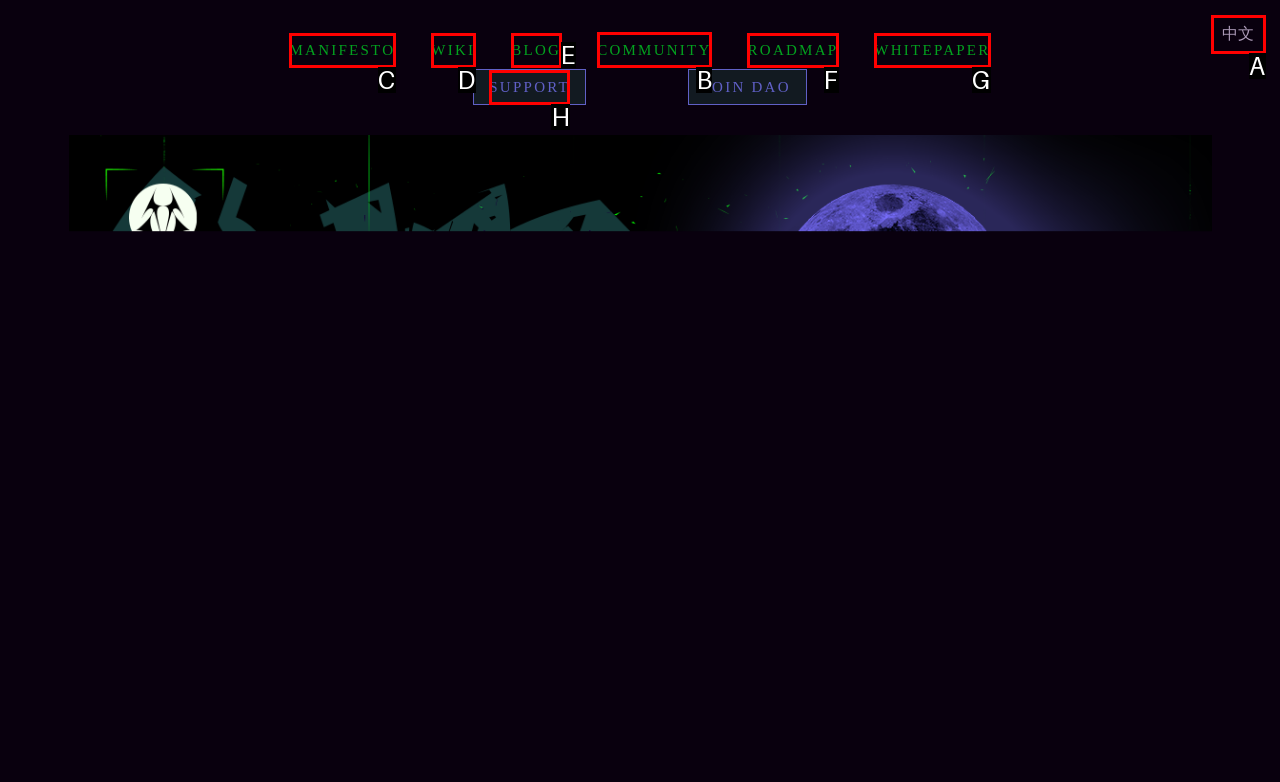What option should I click on to execute the task: join the community? Give the letter from the available choices.

B